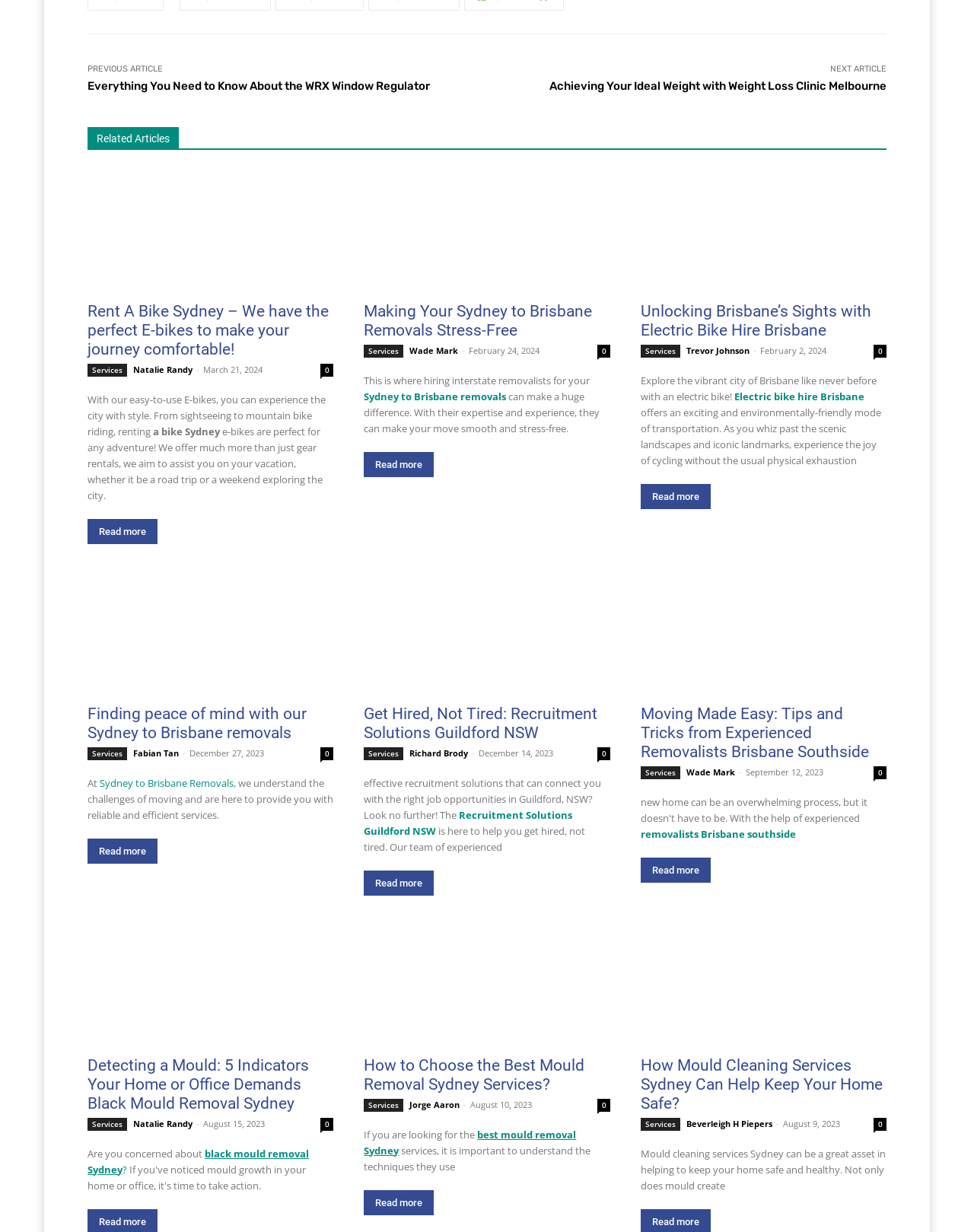Kindly respond to the following question with a single word or a brief phrase: 
How many links are there on this webpage?

34